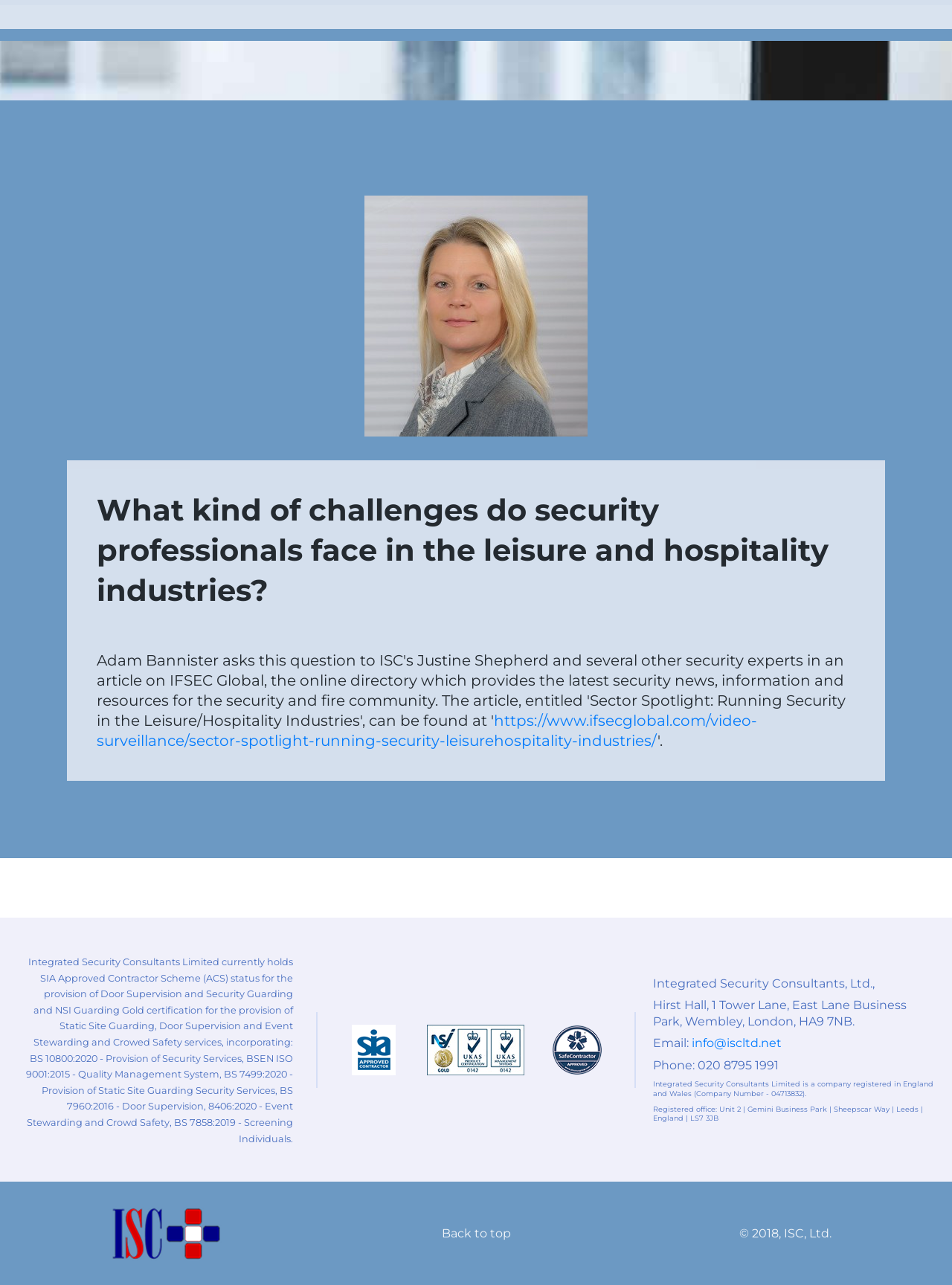Identify the bounding box of the UI element described as follows: "alt="Footer Logo 2"". Provide the coordinates as four float numbers in the range of 0 to 1 [left, top, right, bottom].

[0.354, 0.811, 0.436, 0.822]